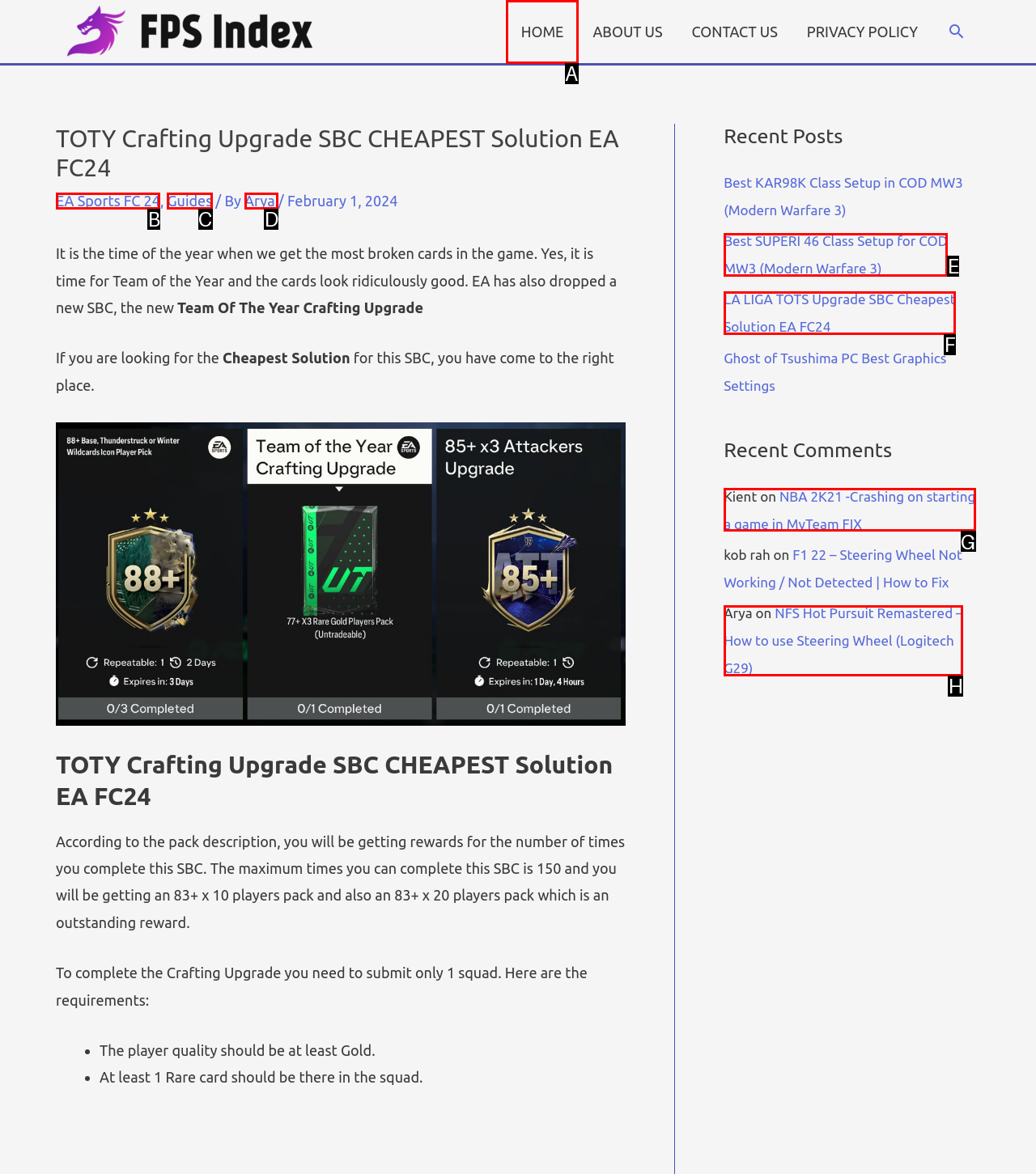Point out the correct UI element to click to carry out this instruction: Read about E-Commerce Merchant Accounts
Answer with the letter of the chosen option from the provided choices directly.

None